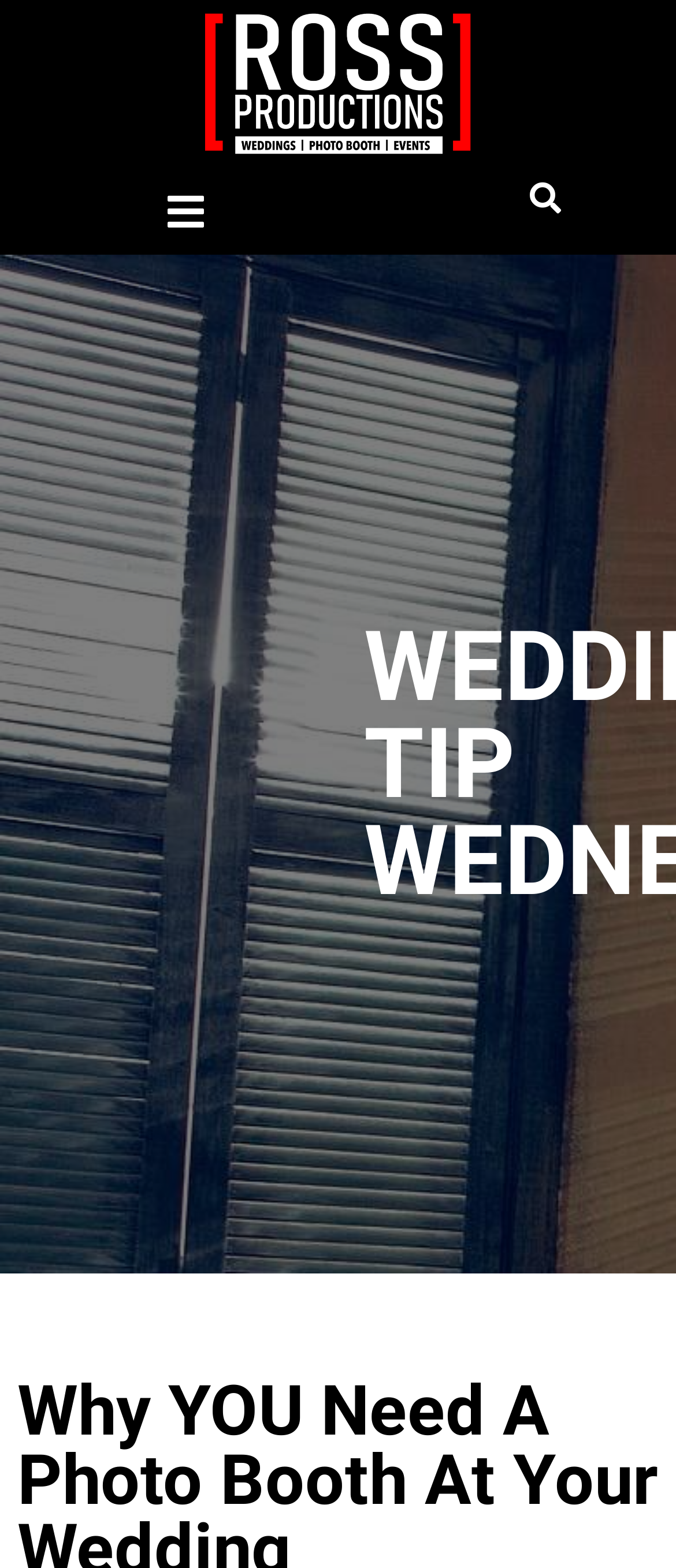Find and generate the main title of the webpage.

WEDDING TIP WEDNESDAY